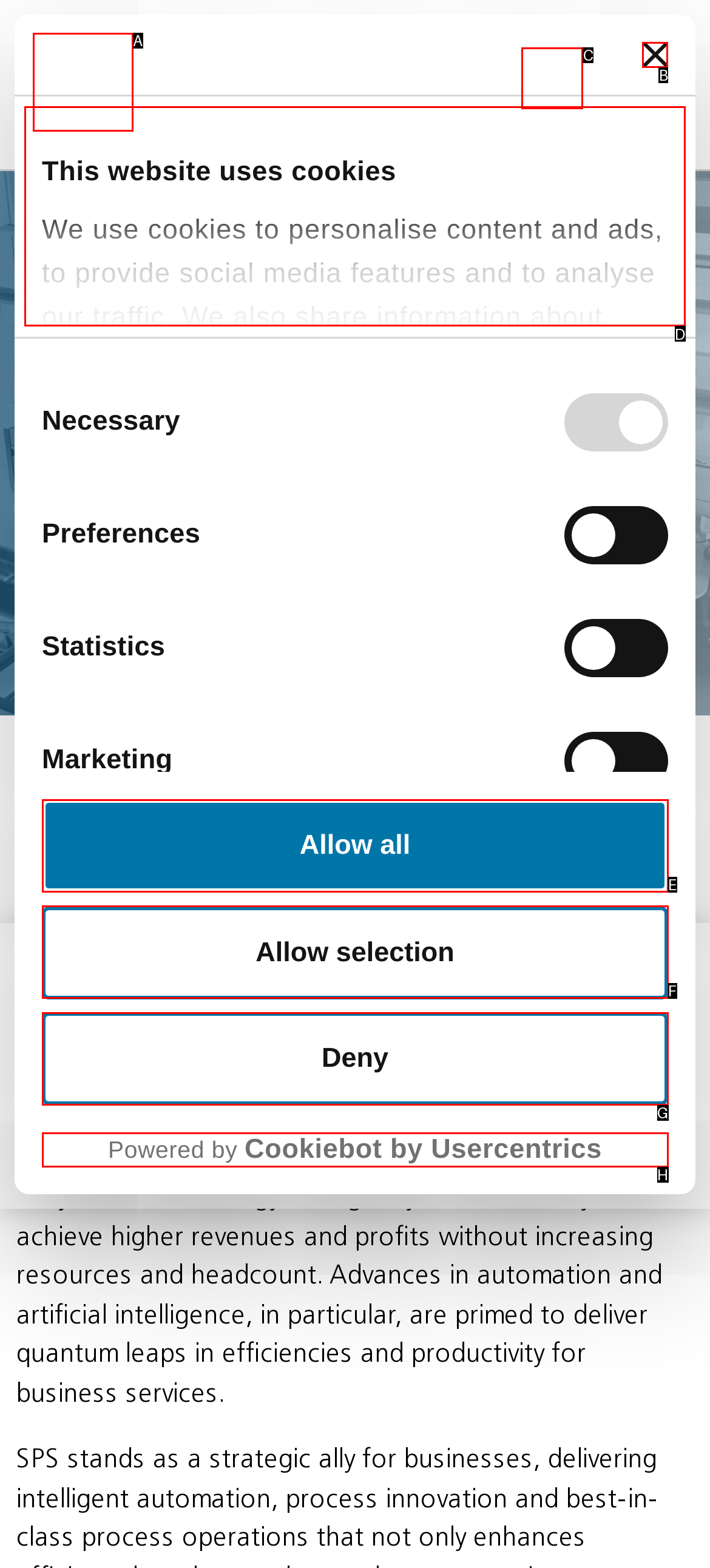Decide which UI element to click to accomplish the task: Close banner
Respond with the corresponding option letter.

B